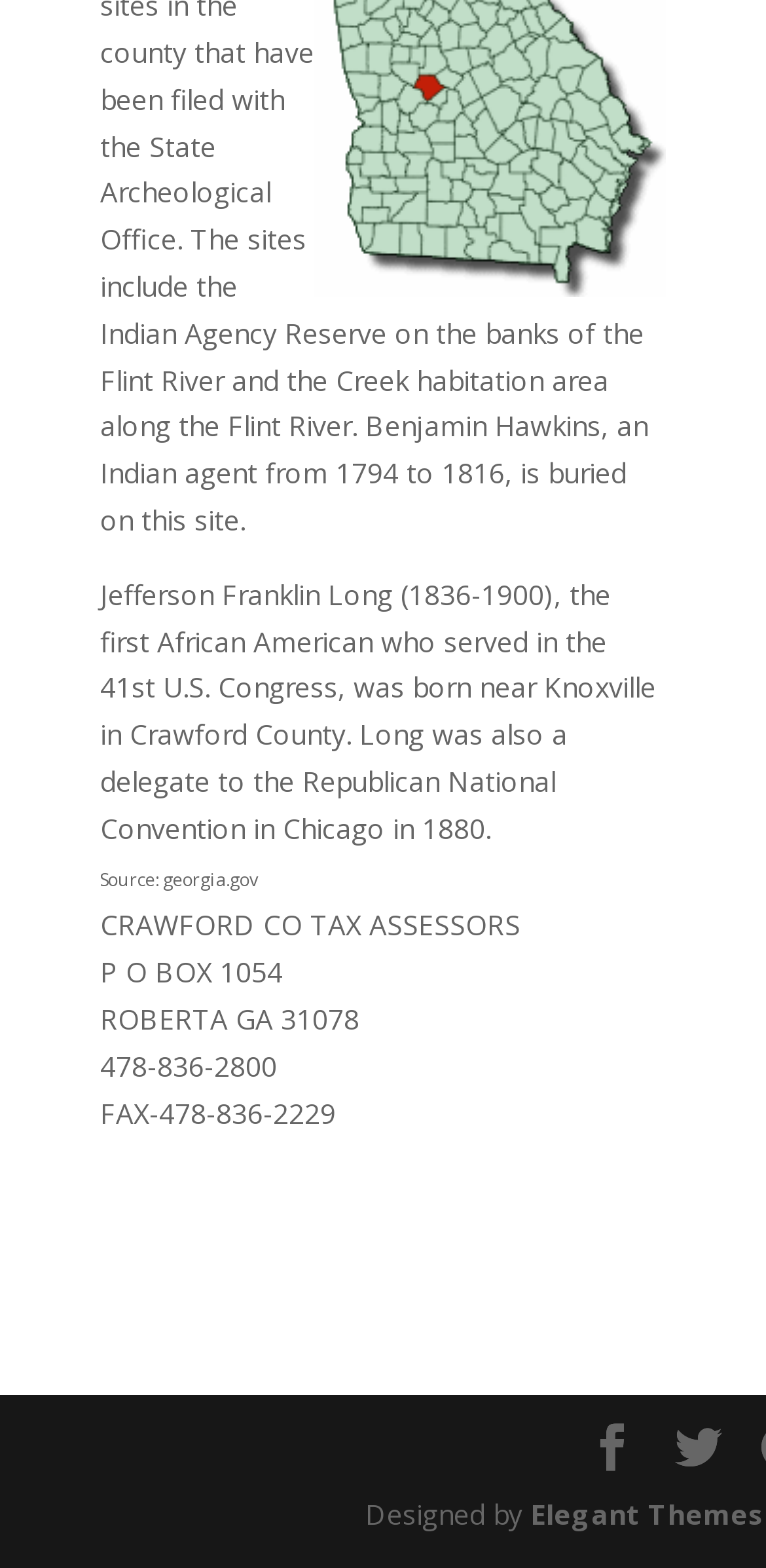For the following element description, predict the bounding box coordinates in the format (top-left x, top-left y, bottom-right x, bottom-right y). All values should be floating point numbers between 0 and 1. Description: Elegant Themes

[0.692, 0.954, 0.997, 0.978]